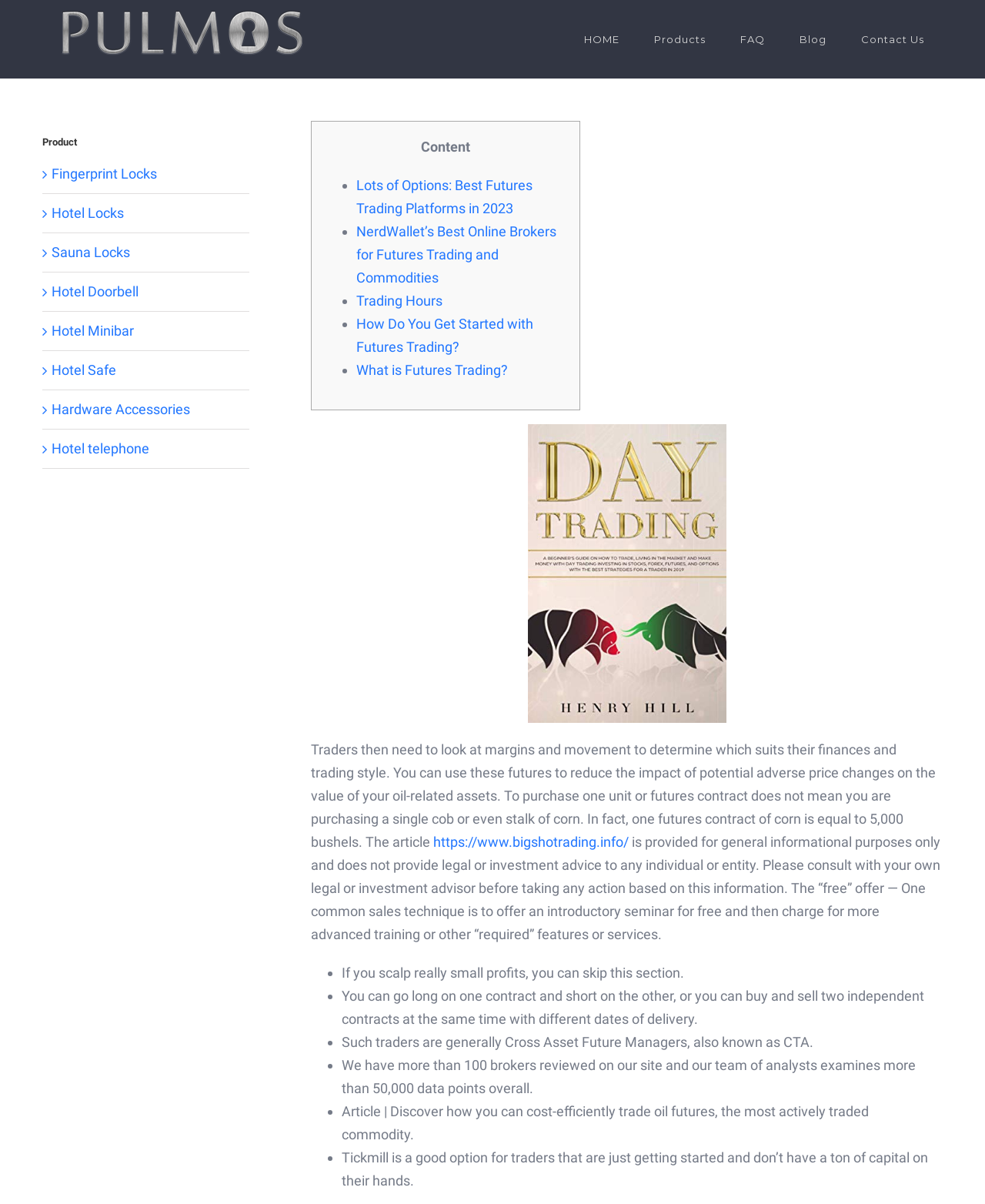Determine the bounding box for the described UI element: "Go to Top".

[0.904, 0.796, 0.941, 0.818]